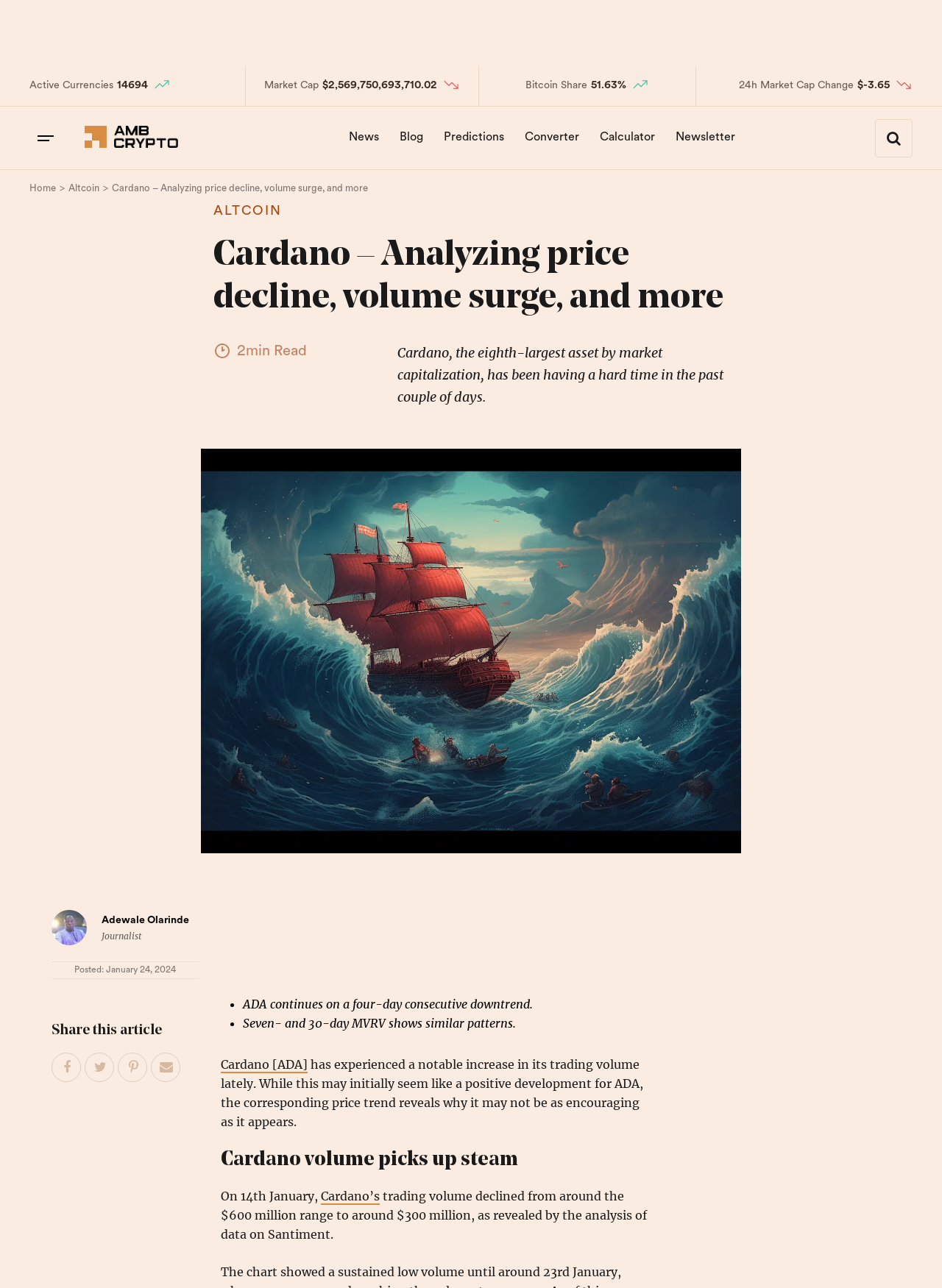Highlight the bounding box coordinates of the element you need to click to perform the following instruction: "View the 'Coup De Foudre Flying Trapeze Show Excites Viewers with a Unique Blend of Artistry and Spectacle' article."

None